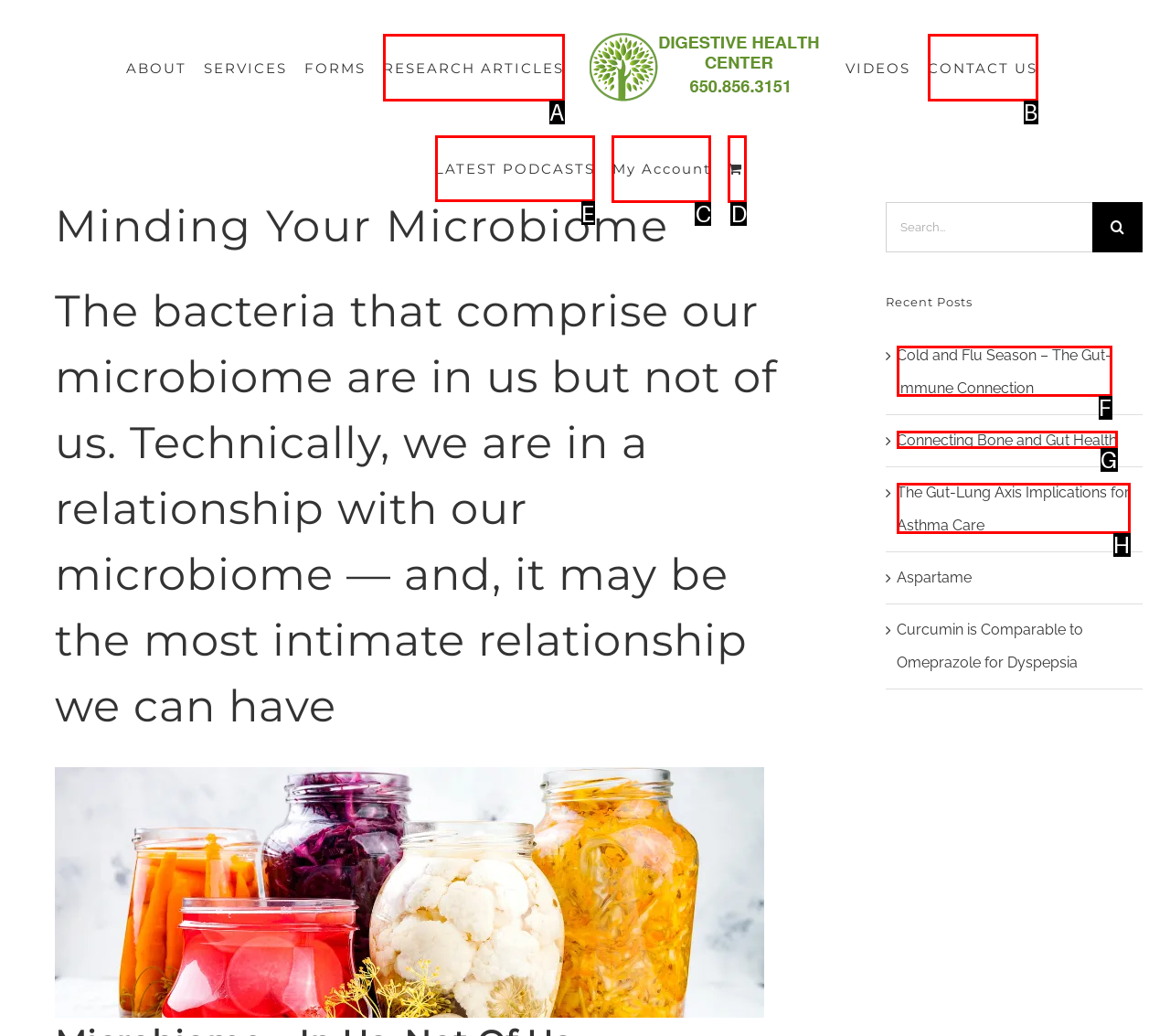Decide which UI element to click to accomplish the task: View latest podcasts
Respond with the corresponding option letter.

E